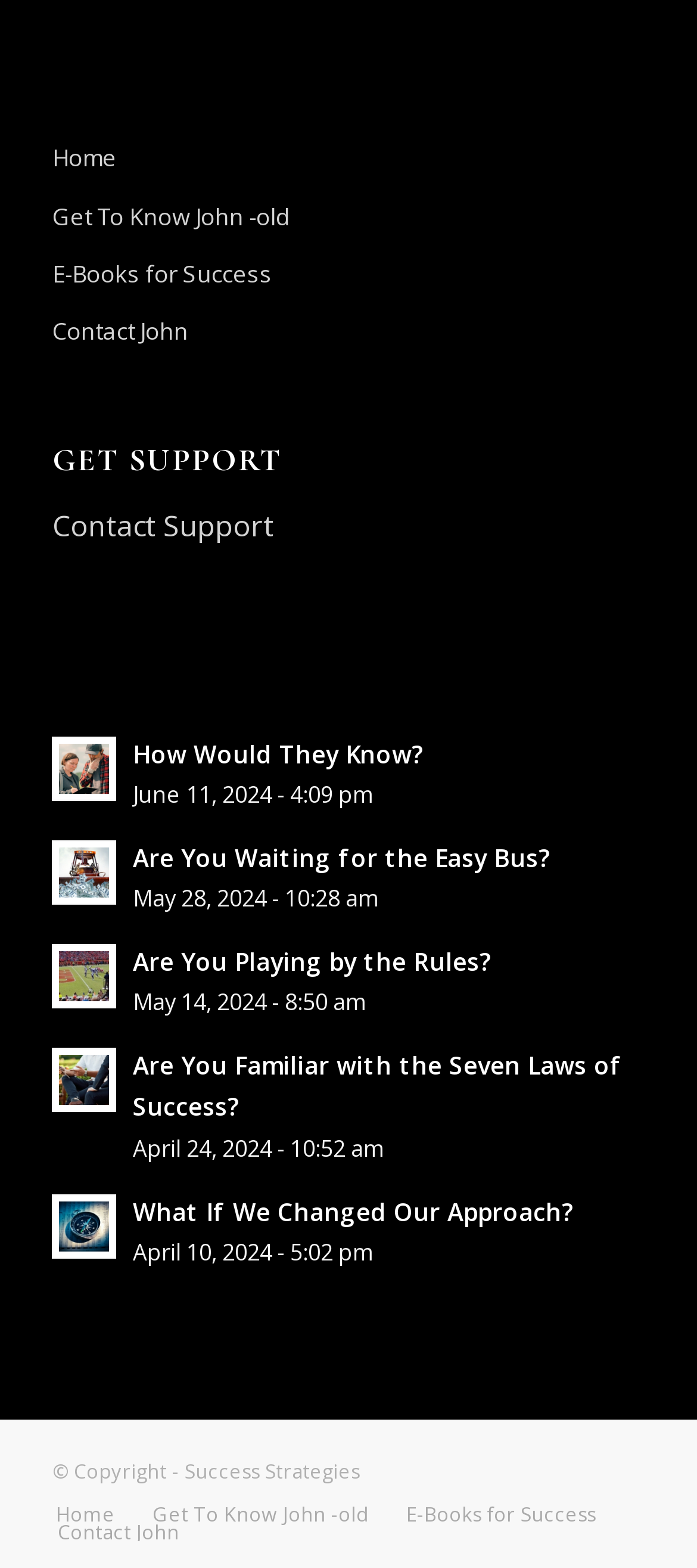Identify the coordinates of the bounding box for the element described below: "Home". Return the coordinates as four float numbers between 0 and 1: [left, top, right, bottom].

[0.08, 0.957, 0.165, 0.974]